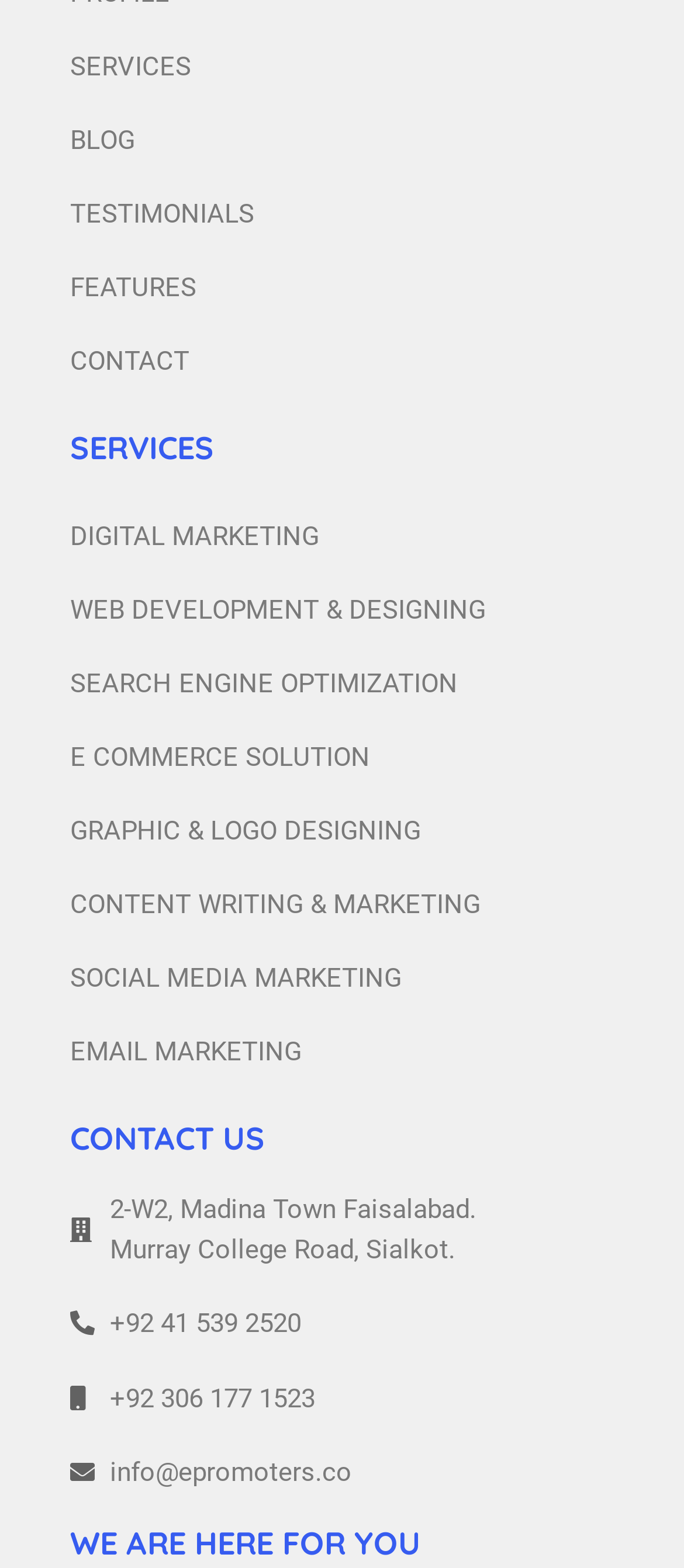How many phone numbers are listed?
With the help of the image, please provide a detailed response to the question.

I counted the number of link elements with phone numbers and found two phone numbers: '+92 41 539 2520' and '+92 306 177 1523' with bounding box coordinates [0.103, 0.832, 0.897, 0.857] and [0.103, 0.879, 0.897, 0.904] respectively.